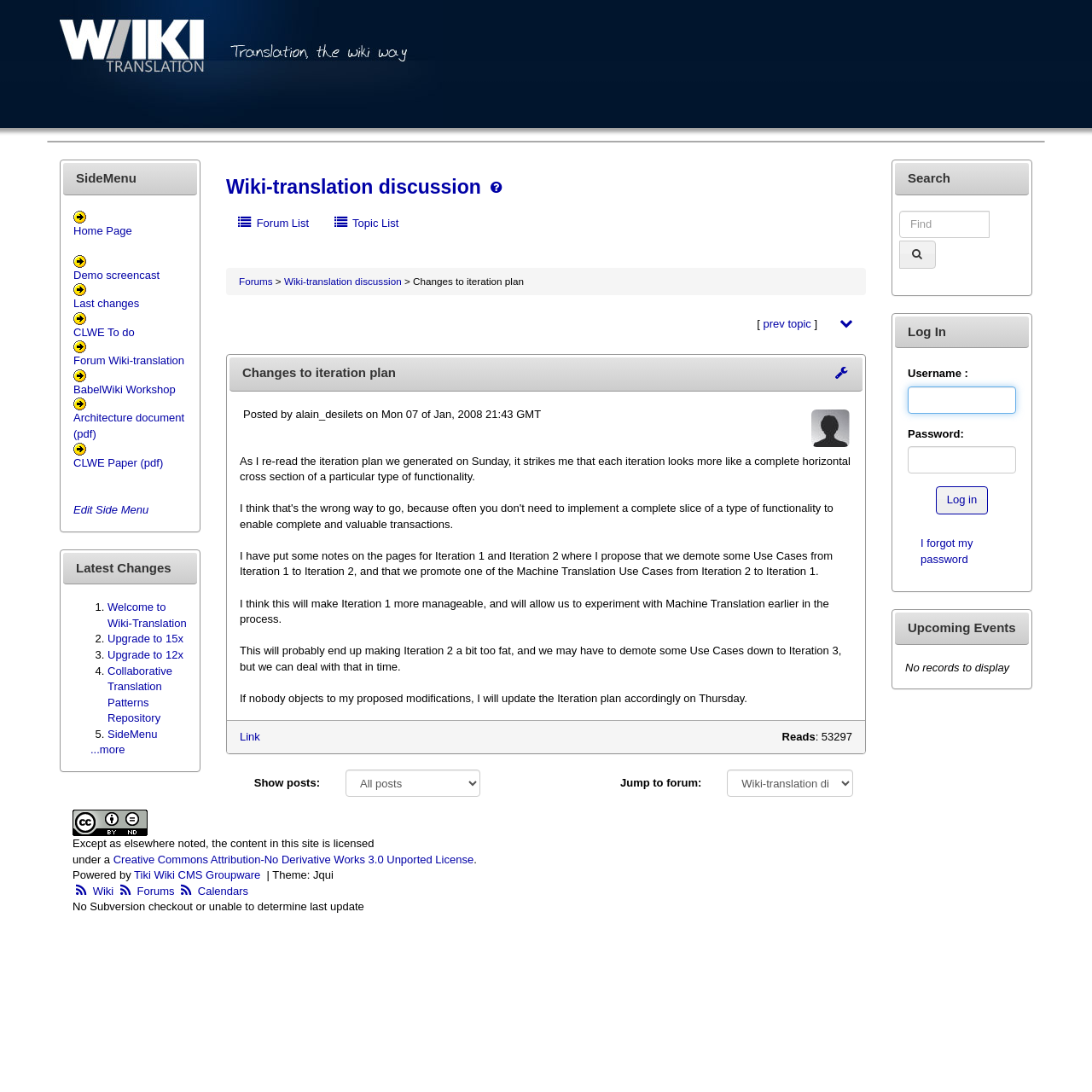Given the description "Tiki Wiki CMS Groupware", determine the bounding box of the corresponding UI element.

[0.123, 0.795, 0.241, 0.807]